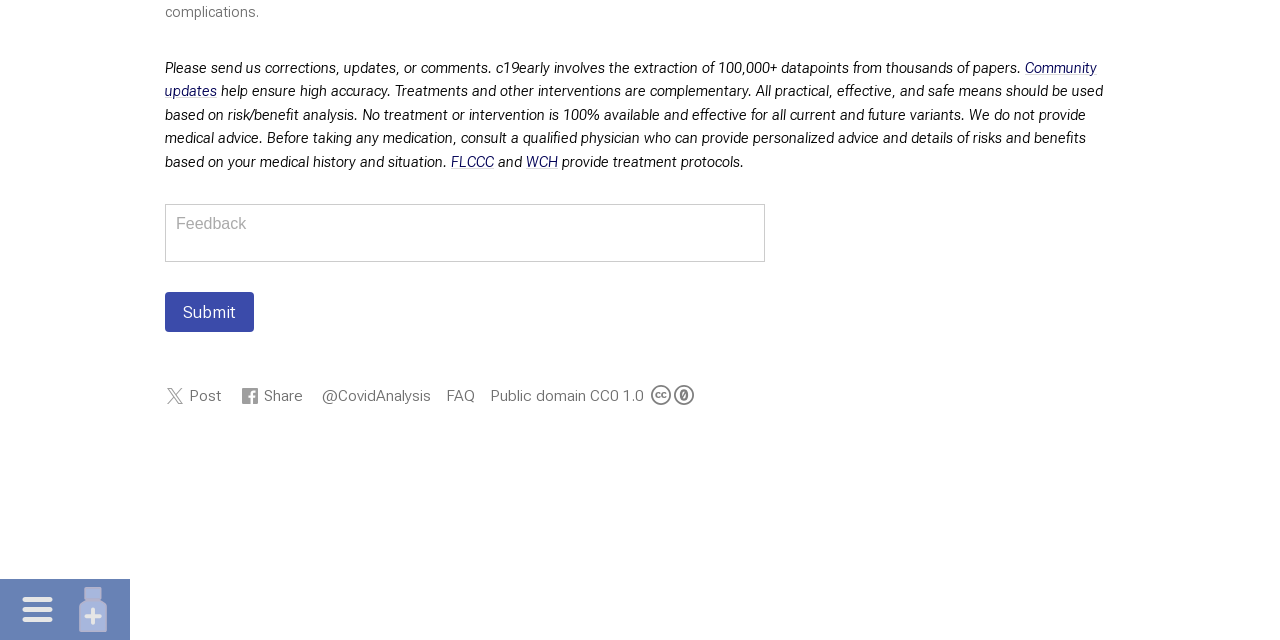Please locate the UI element described by "parent_node: Share" and provide its bounding box coordinates.

[0.188, 0.604, 0.206, 0.633]